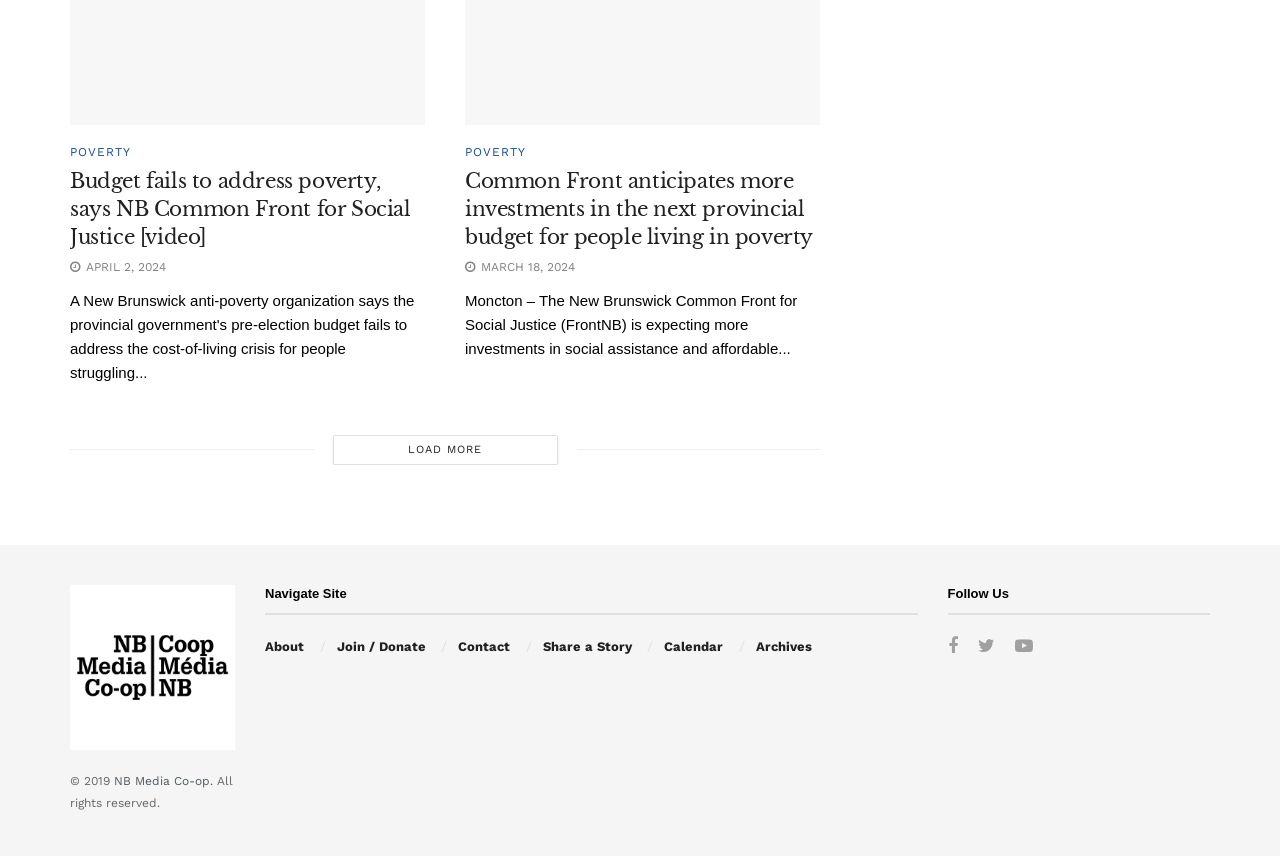Highlight the bounding box coordinates of the element you need to click to perform the following instruction: "Visit the 'About' page."

[0.207, 0.746, 0.238, 0.764]